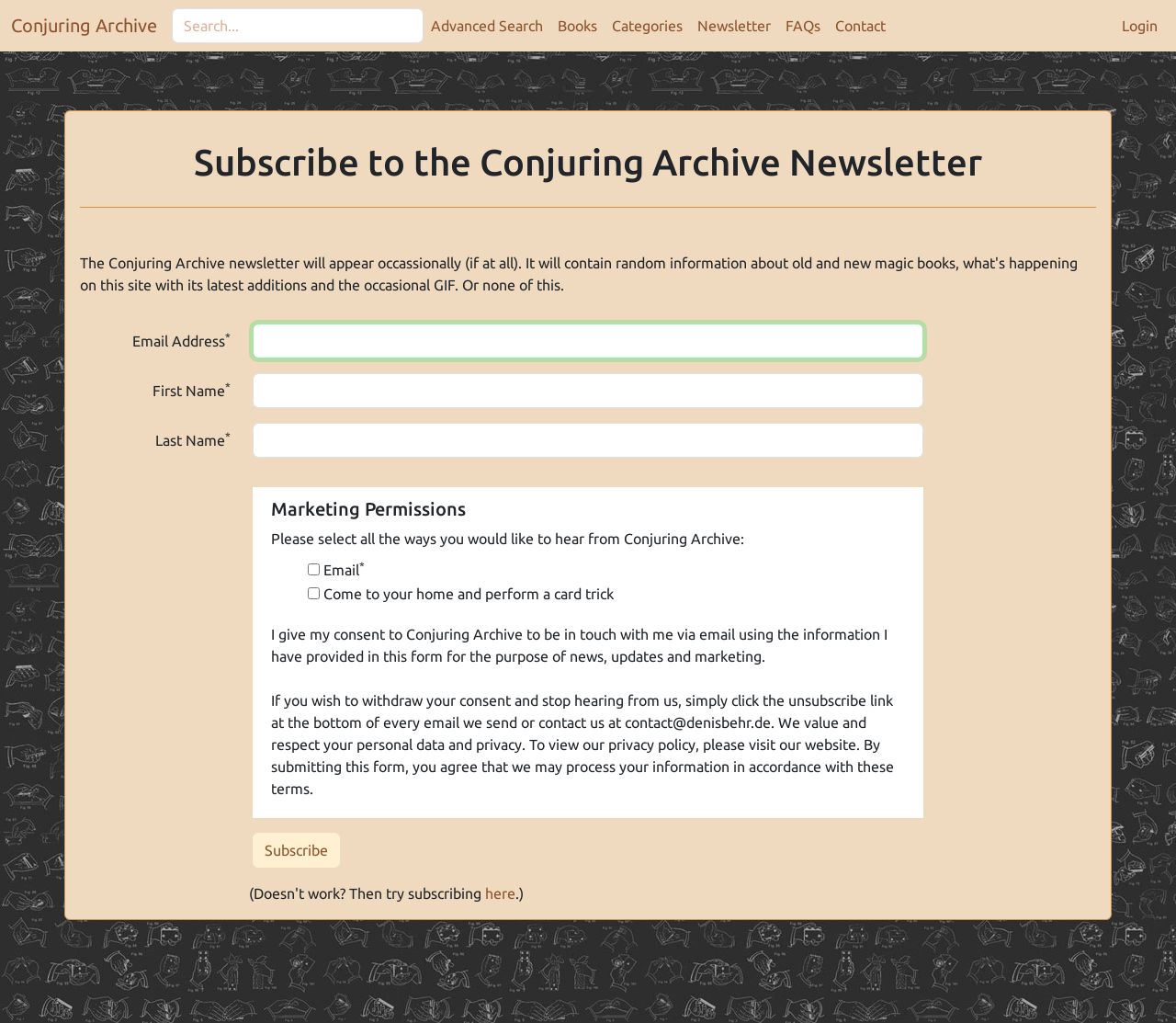Find the bounding box coordinates of the element to click in order to complete this instruction: "Subscribe to the newsletter". The bounding box coordinates must be four float numbers between 0 and 1, denoted as [left, top, right, bottom].

[0.215, 0.814, 0.289, 0.848]